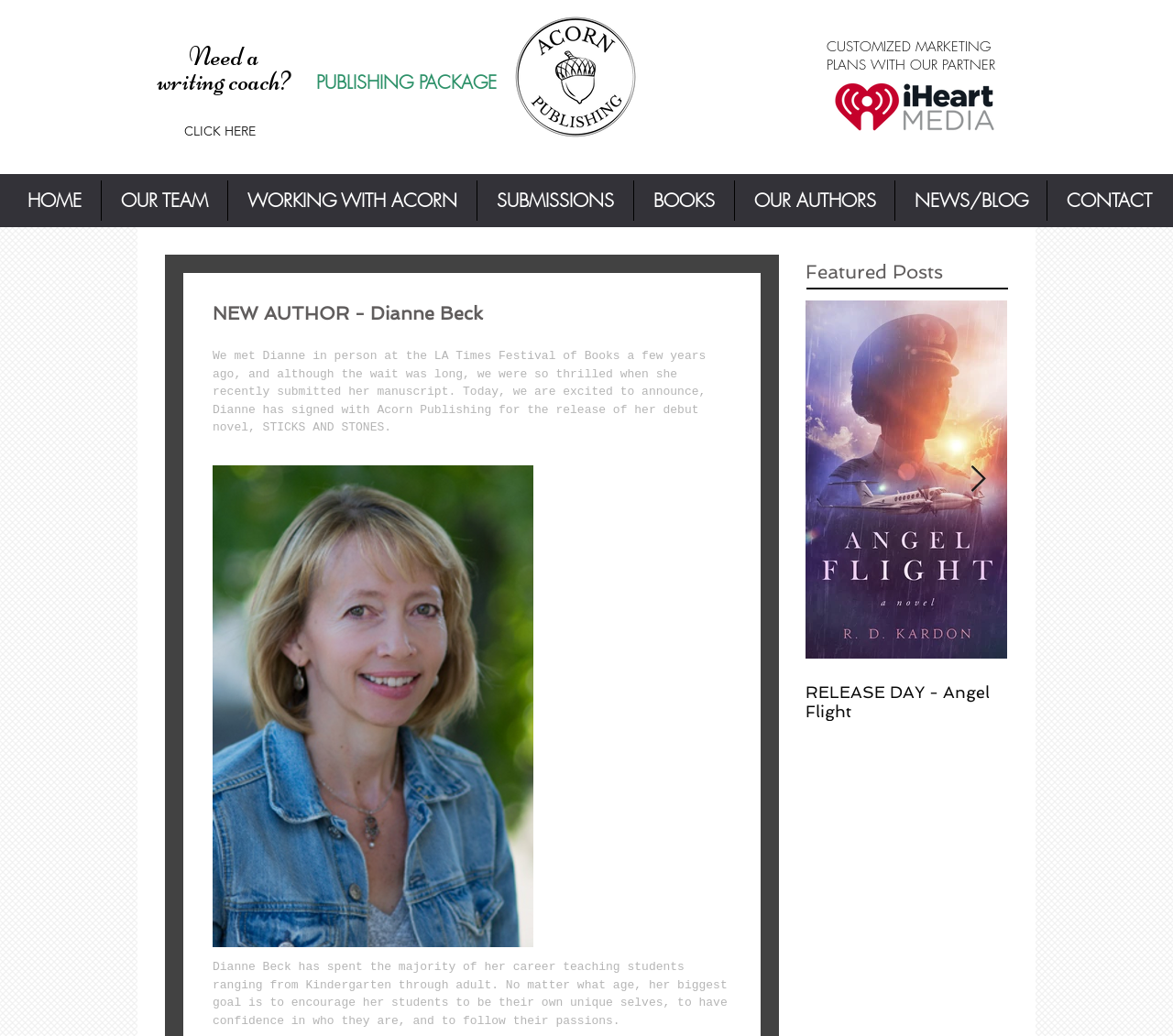Use a single word or phrase to answer the following:
How many posts are featured?

One